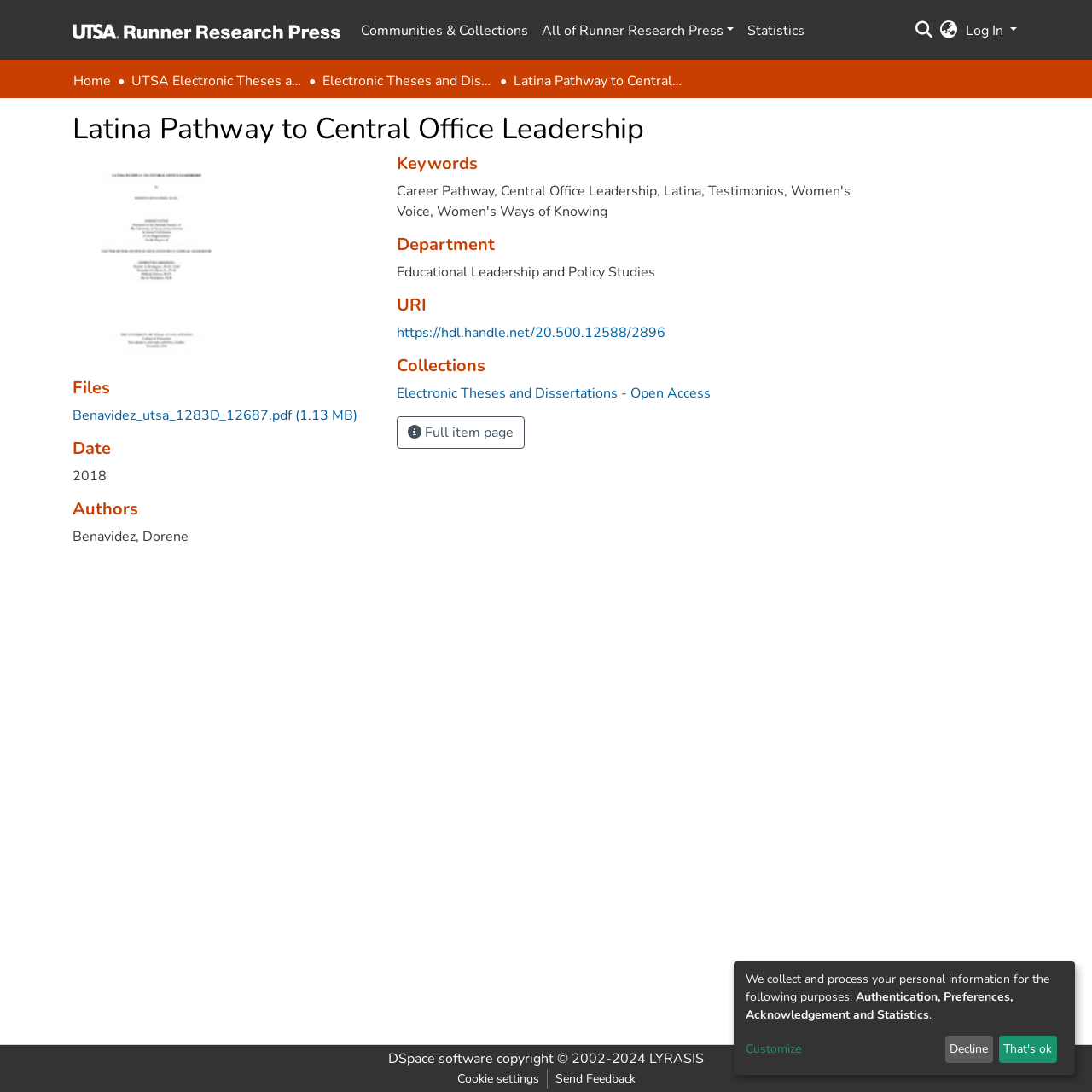Locate the bounding box coordinates of the element that should be clicked to fulfill the instruction: "Access the communities and collections".

[0.324, 0.012, 0.489, 0.043]